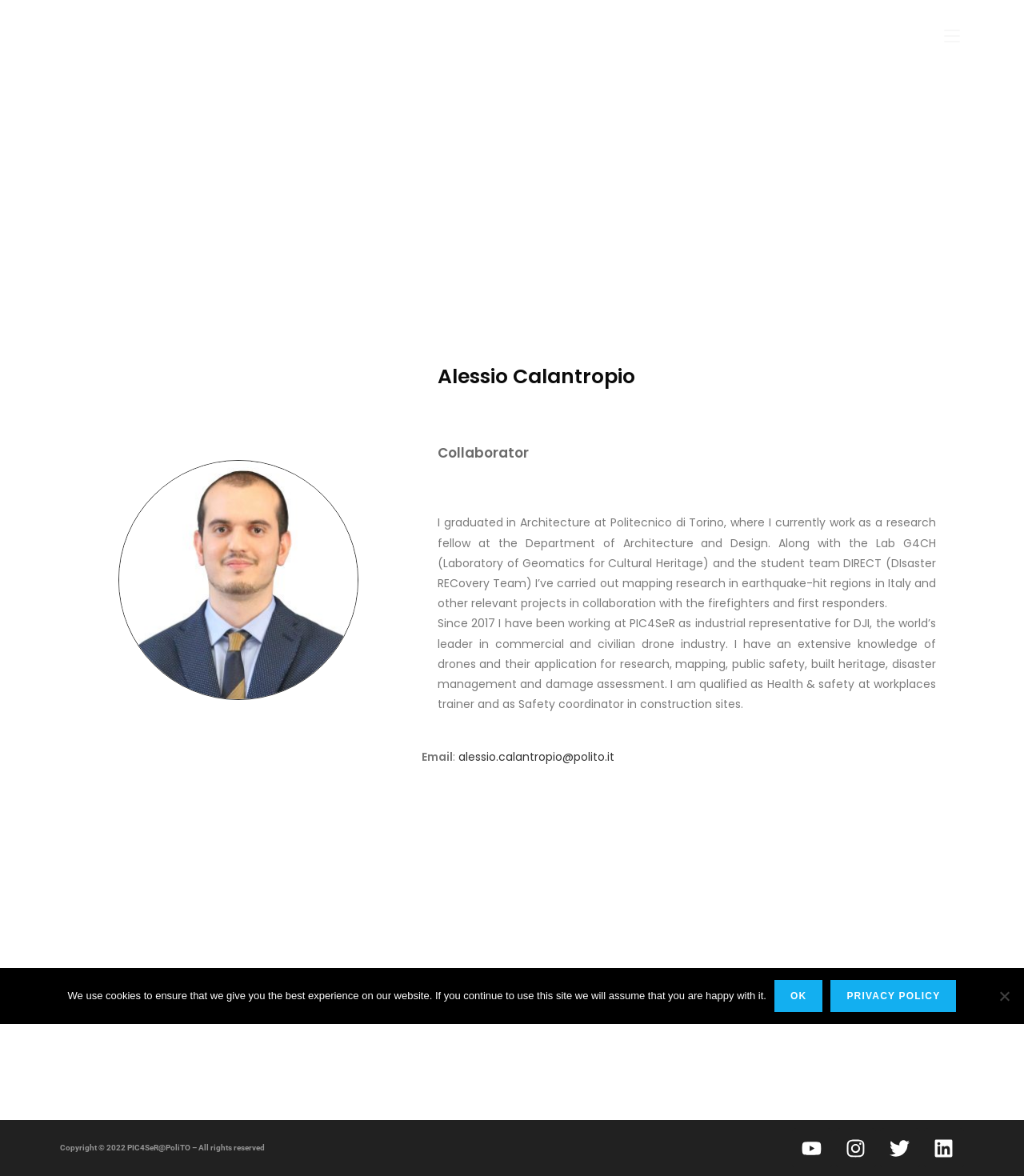With reference to the image, please provide a detailed answer to the following question: What is the copyright year mentioned at the bottom of the webpage?

I found the answer by reading the text 'Copyright © 2022 PIC4SeR@PoliTO – All rights reserved' which indicates that the copyright year is 2022.